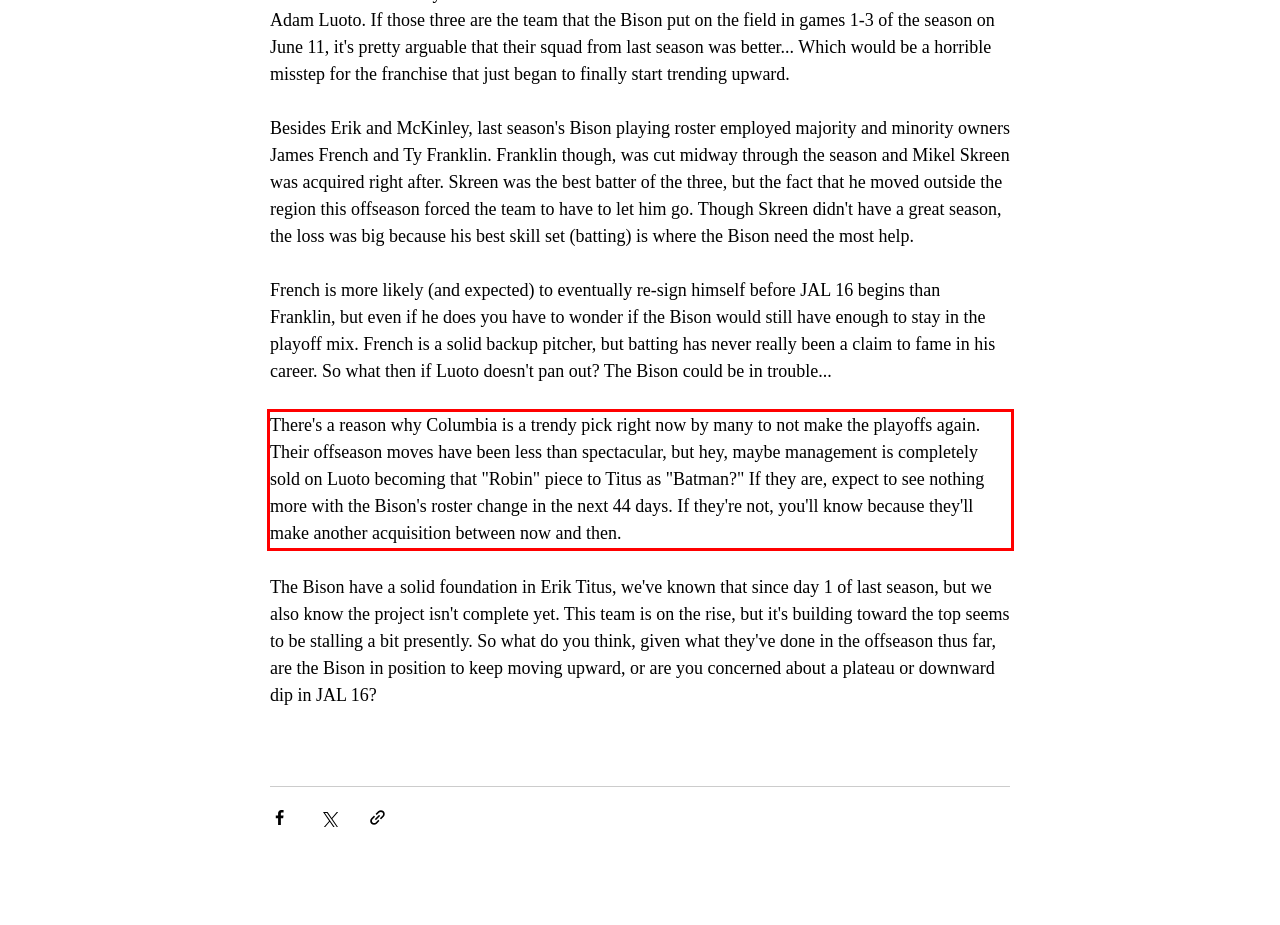Analyze the screenshot of the webpage and extract the text from the UI element that is inside the red bounding box.

There's a reason why Columbia is a trendy pick right now by many to not make the playoffs again. Their offseason moves have been less than spectacular, but hey, maybe management is completely sold on Luoto becoming that "Robin" piece to Titus as "Batman?" If they are, expect to see nothing more with the Bison's roster change in the next 44 days. If they're not, you'll know because they'll make another acquisition between now and then.